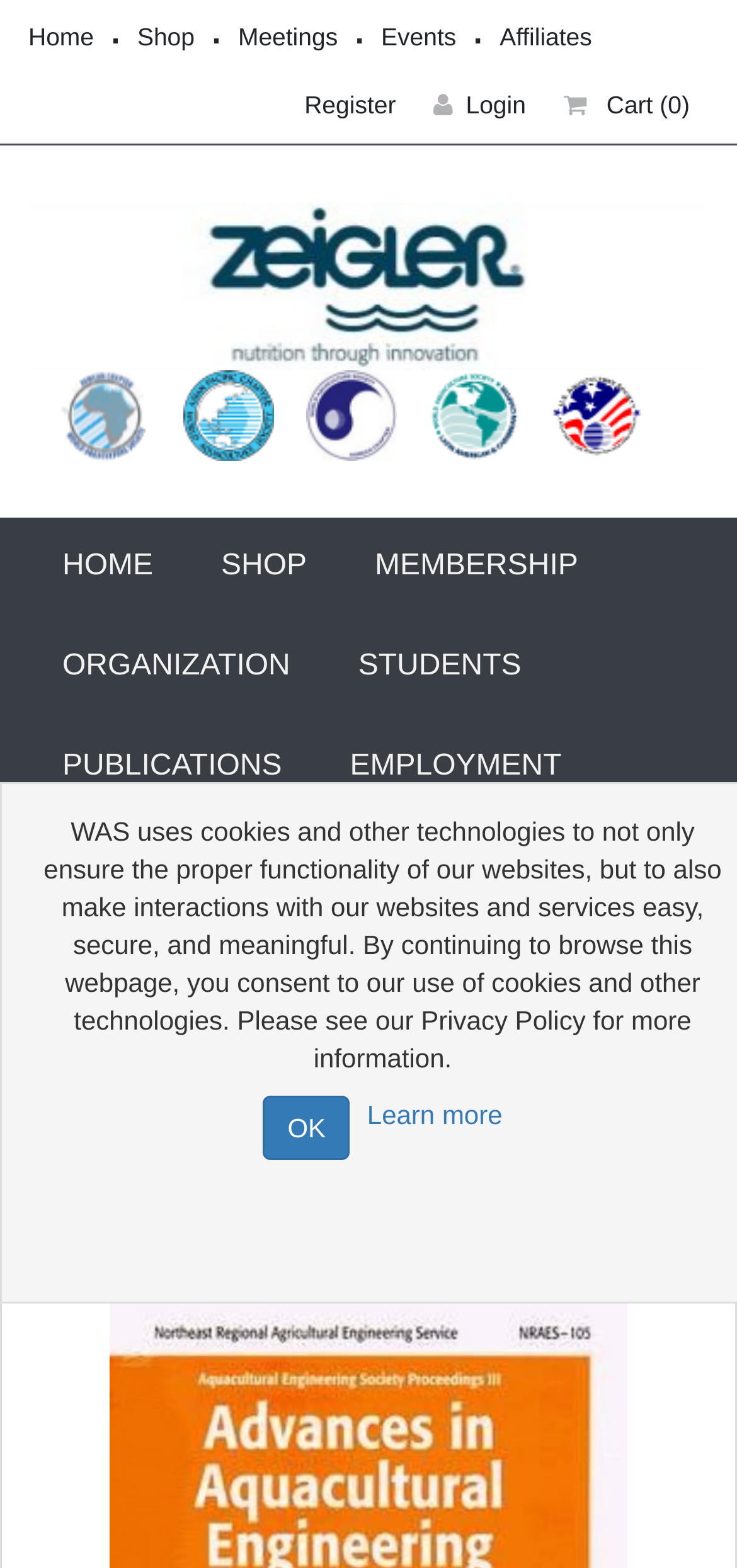Use a single word or phrase to respond to the question:
Is there a 'Register' button on the webpage?

Yes